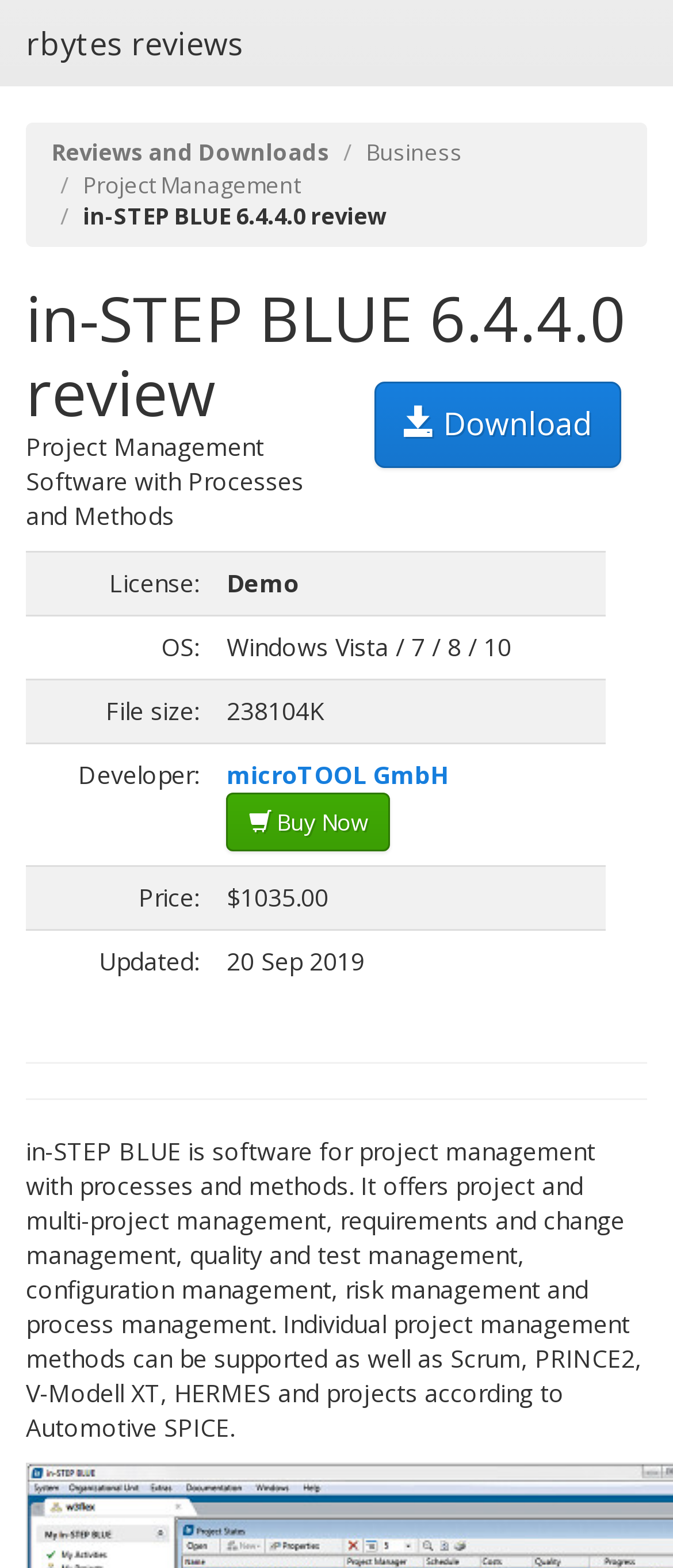Can you give a comprehensive explanation to the question given the content of the image?
What is the file size of in-STEP BLUE?

I found the answer by looking at the table that lists the software's details. In the row that starts with 'File size:', the corresponding cell contains the text '238104K', which indicates the file size of the software.